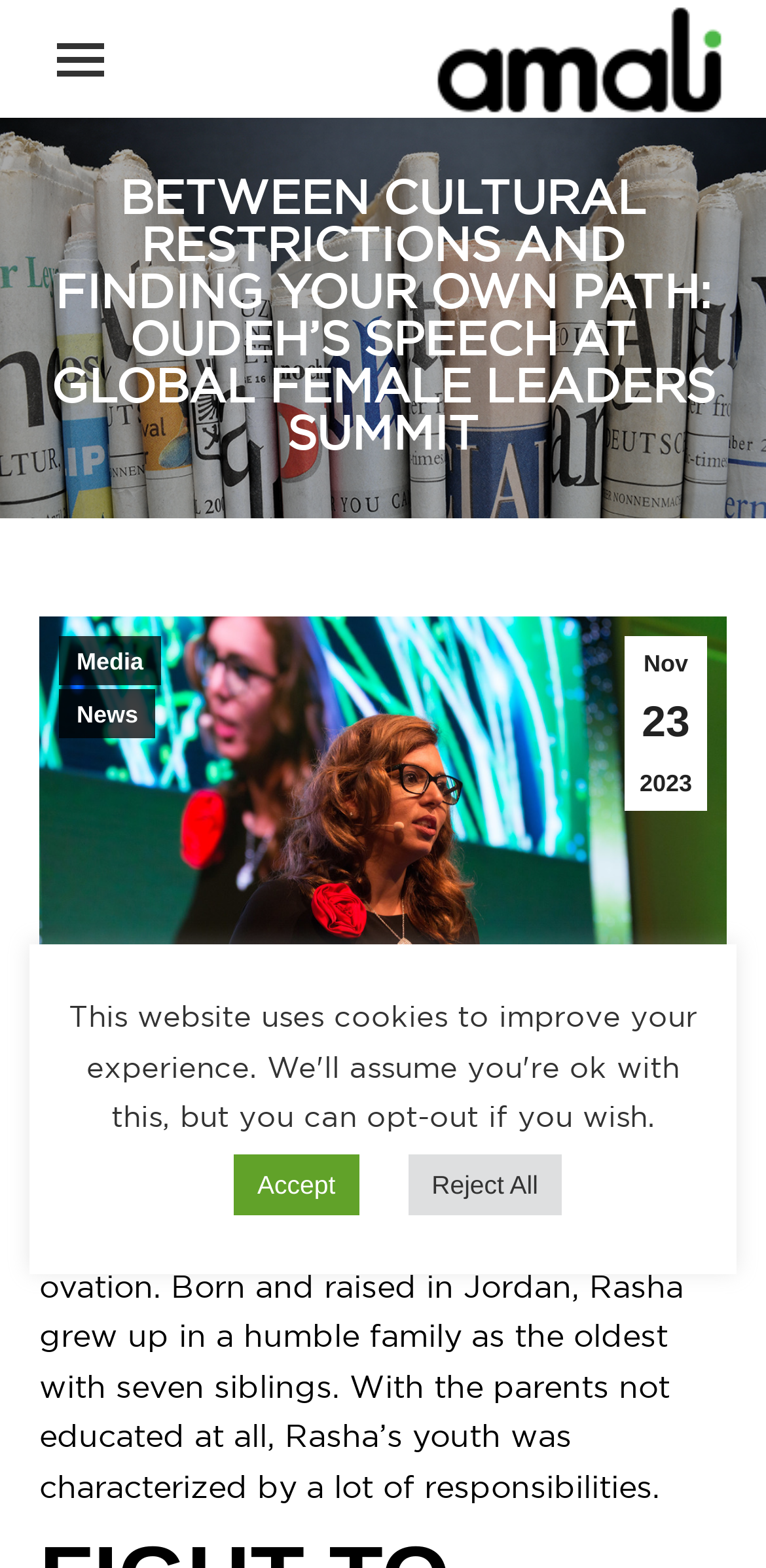Please identify the bounding box coordinates of the region to click in order to complete the task: "Read the news article". The coordinates must be four float numbers between 0 and 1, specified as [left, top, right, bottom].

[0.077, 0.439, 0.203, 0.471]